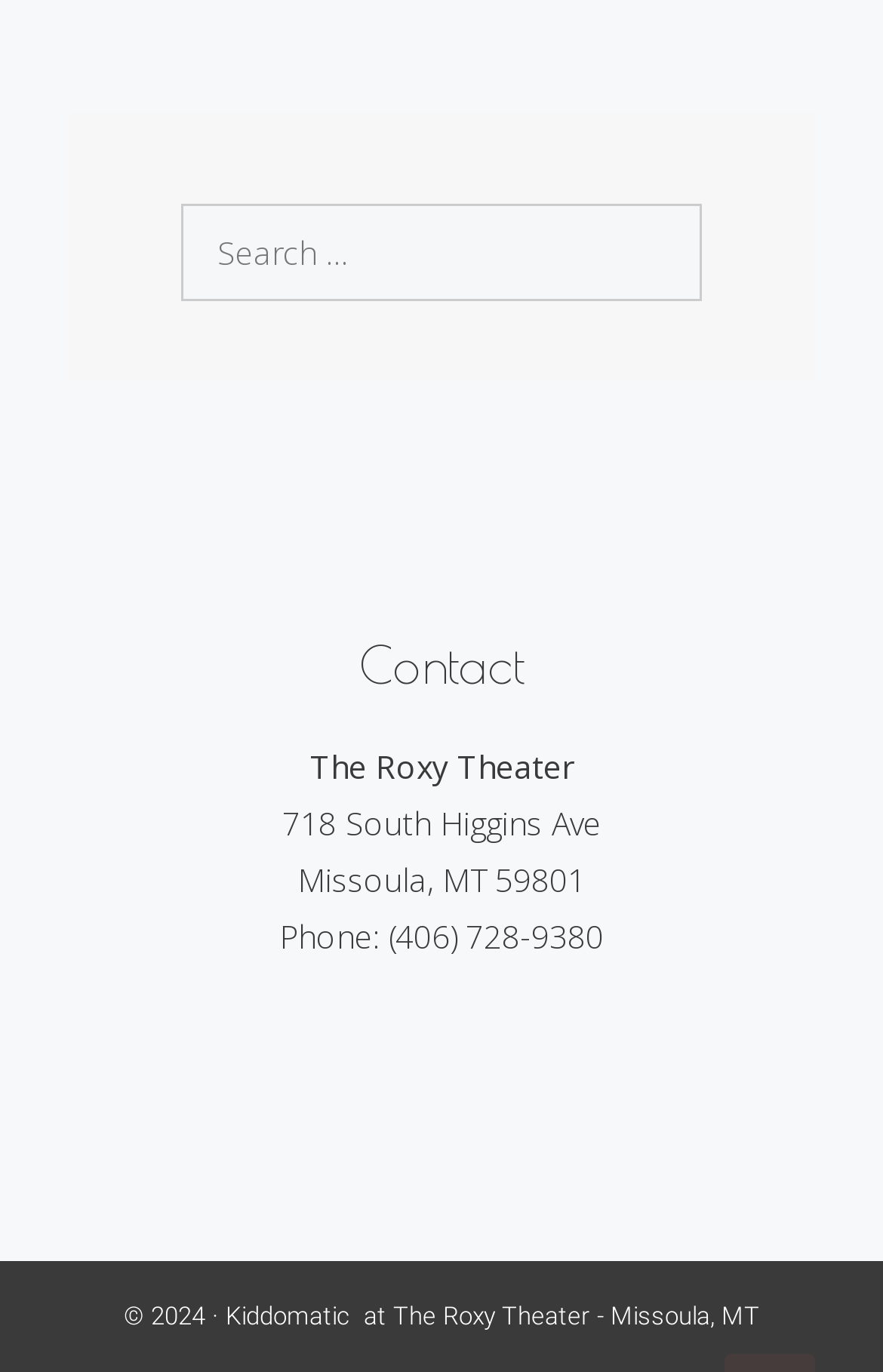What is the copyright year of the website?
Look at the image and provide a detailed response to the question.

I found the answer by looking at the StaticText element with the text '© 2024 · Kiddomatic' which is at the bottom of the webpage. This element is likely to be a copyright information section, and it mentions the year 2024.